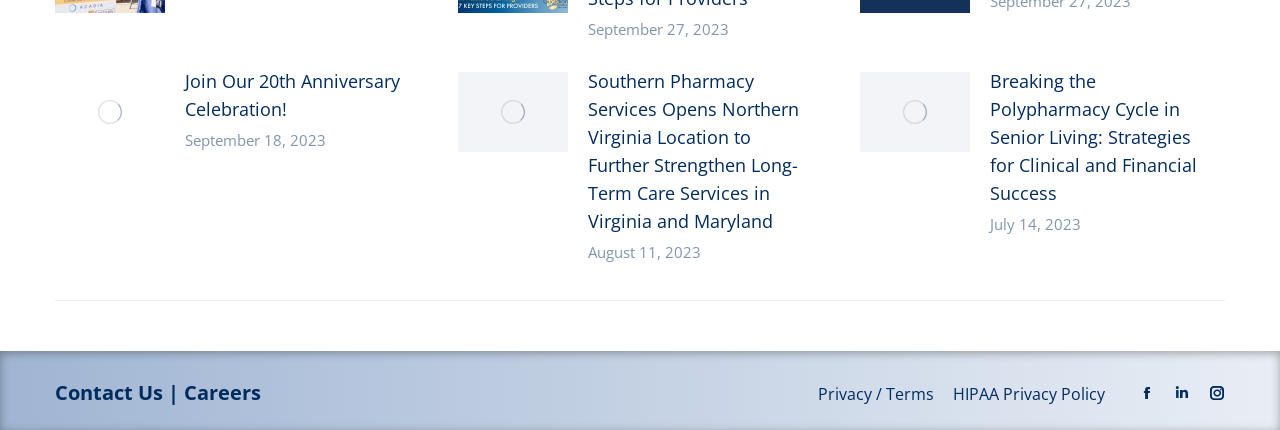Please identify the bounding box coordinates of the area I need to click to accomplish the following instruction: "Go to Careers page".

[0.144, 0.882, 0.204, 0.944]